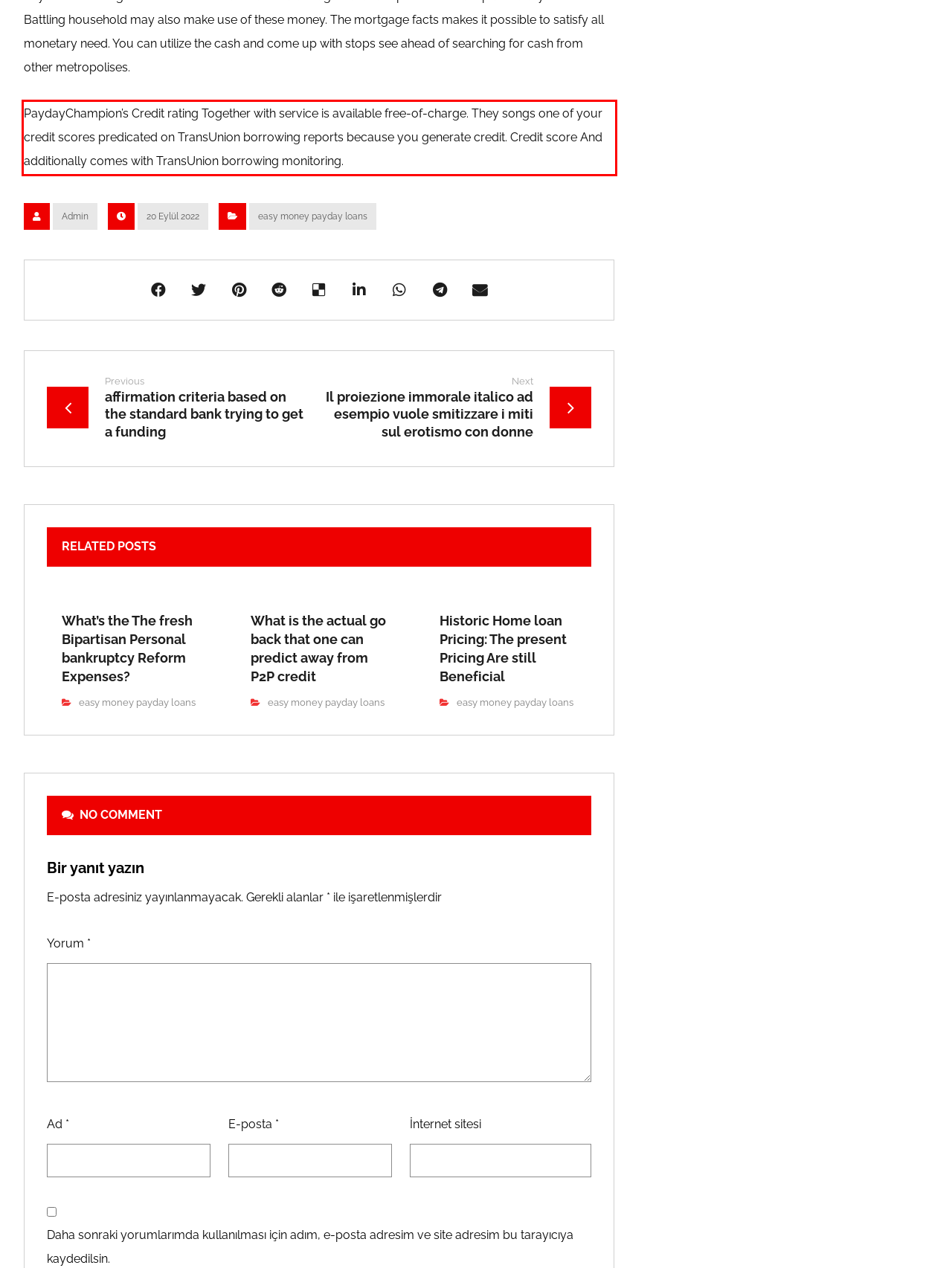By examining the provided screenshot of a webpage, recognize the text within the red bounding box and generate its text content.

PaydayChampion’s Credit rating Together with service is available free-of-charge. They songs one of your credit scores predicated on TransUnion borrowing reports because you generate credit. Credit score And additionally comes with TransUnion borrowing monitoring.